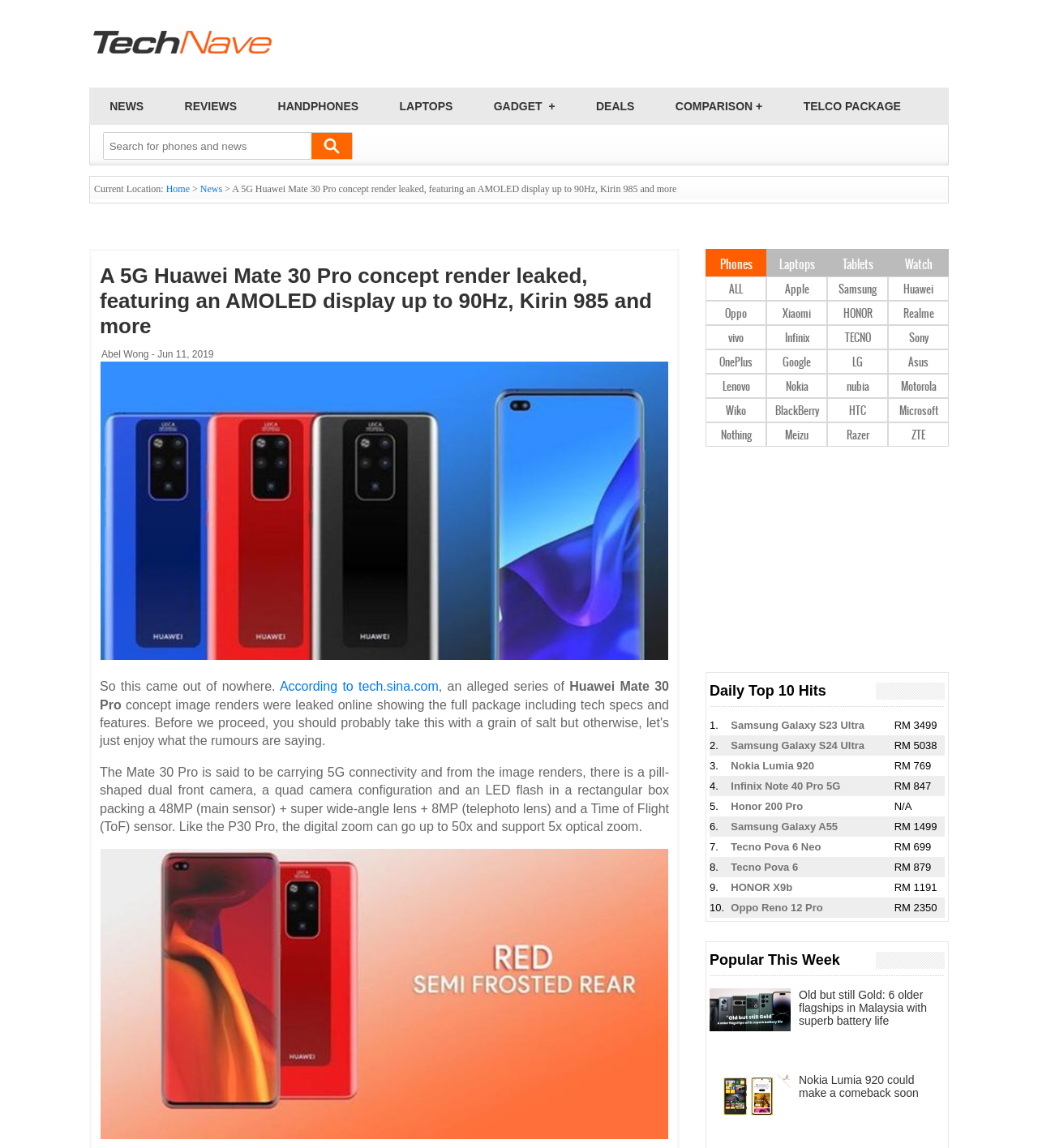Highlight the bounding box coordinates of the region I should click on to meet the following instruction: "View the 'Daily Top 10 Hits' table".

[0.684, 0.595, 0.91, 0.616]